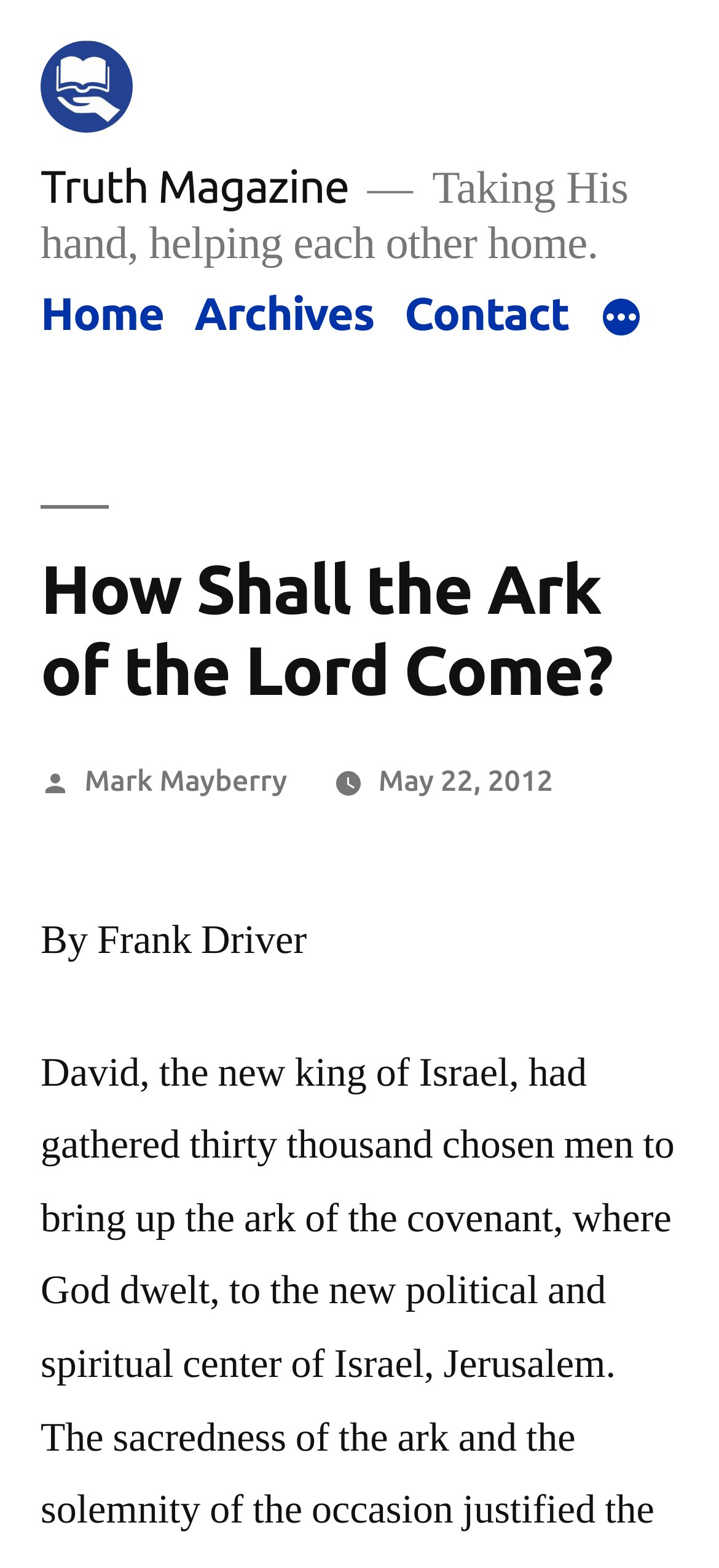Extract the text of the main heading from the webpage.

How Shall the Ark of the Lord Come?